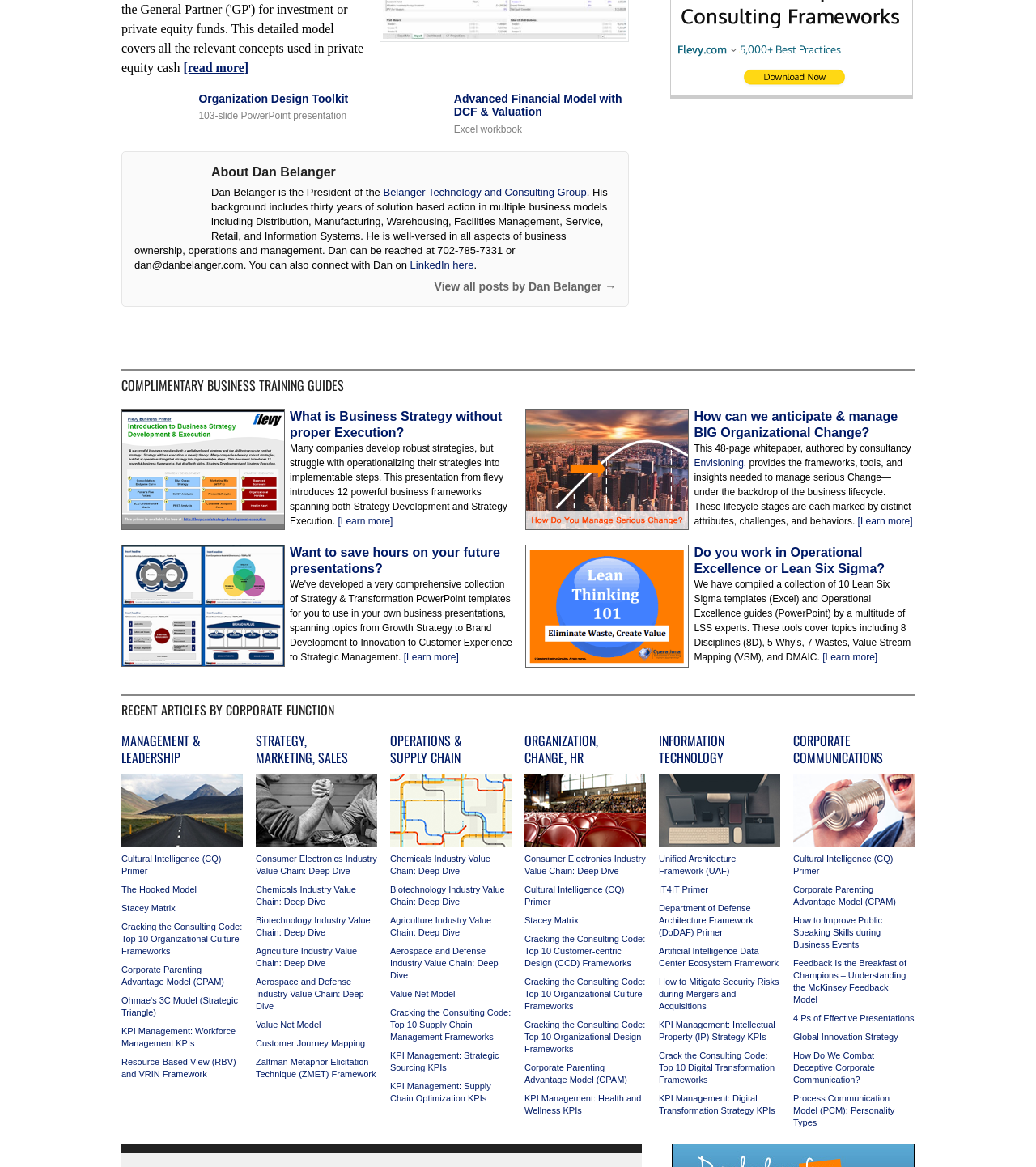Determine the bounding box coordinates of the section I need to click to execute the following instruction: "explore management and leadership frameworks". Provide the coordinates as four float numbers between 0 and 1, i.e., [left, top, right, bottom].

[0.117, 0.626, 0.194, 0.658]